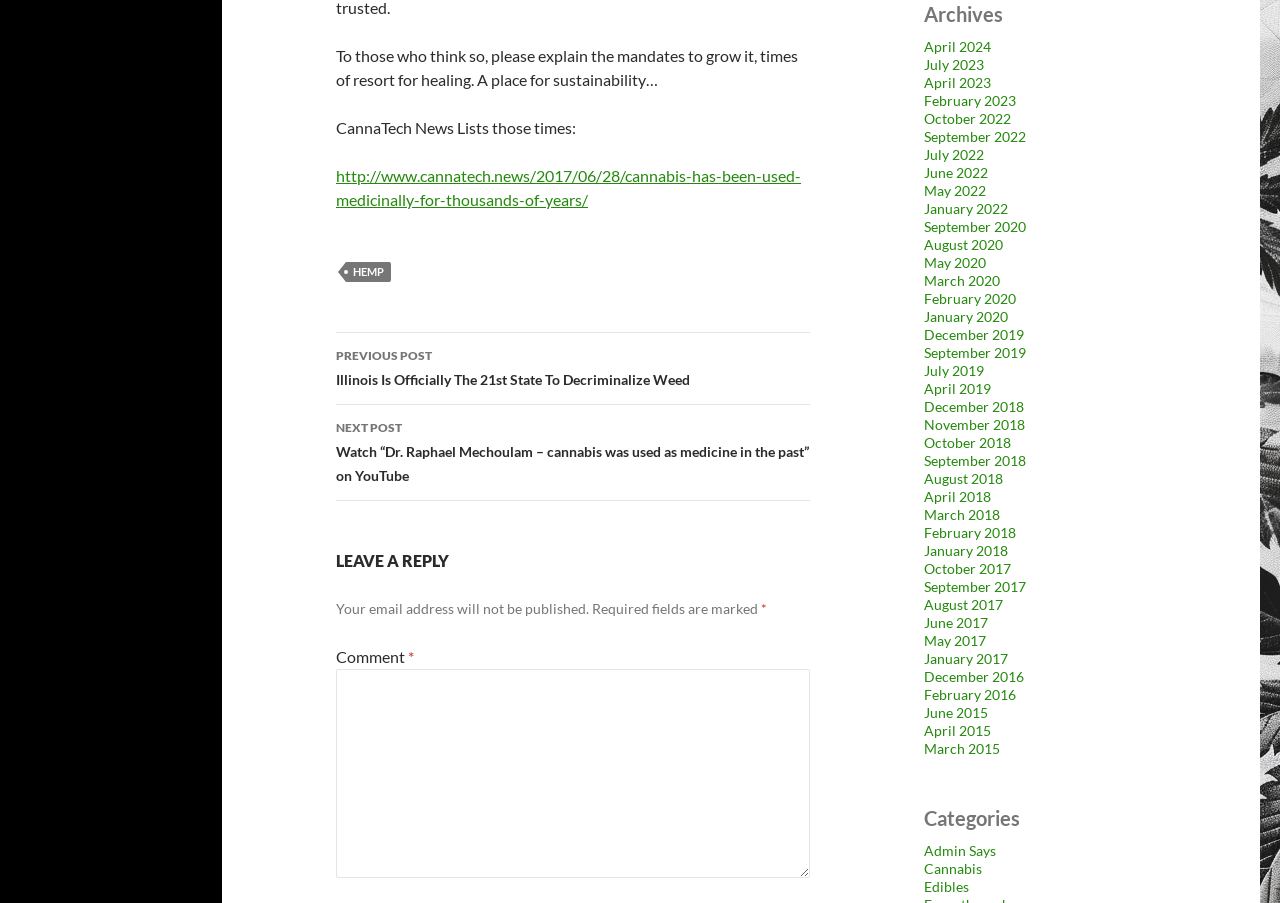Provide the bounding box coordinates of the HTML element described as: "Cannabis". The bounding box coordinates should be four float numbers between 0 and 1, i.e., [left, top, right, bottom].

[0.722, 0.953, 0.767, 0.972]